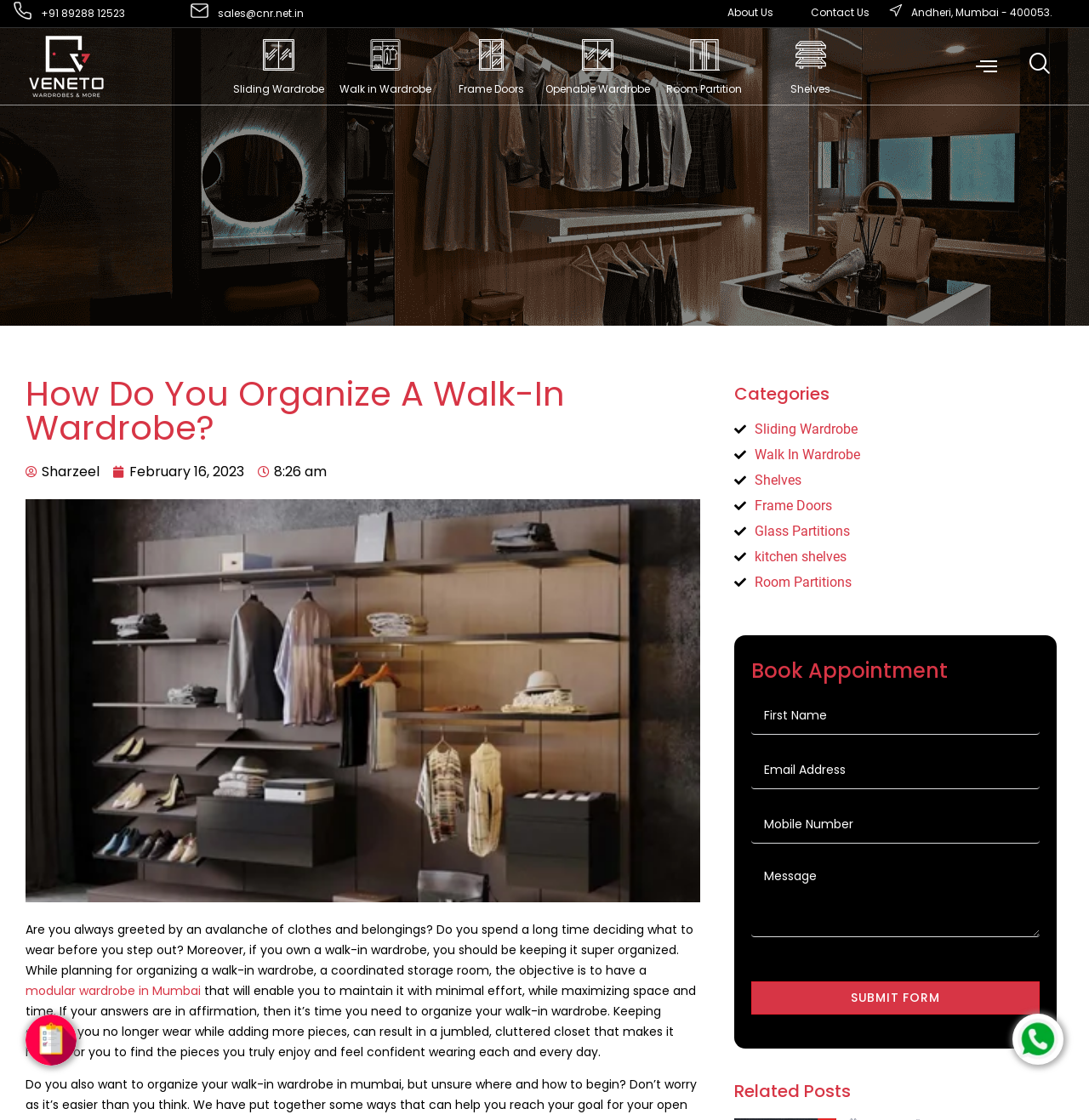From the screenshot, find the bounding box of the UI element matching this description: "Sharzeel". Supply the bounding box coordinates in the form [left, top, right, bottom], each a float between 0 and 1.

[0.023, 0.413, 0.091, 0.431]